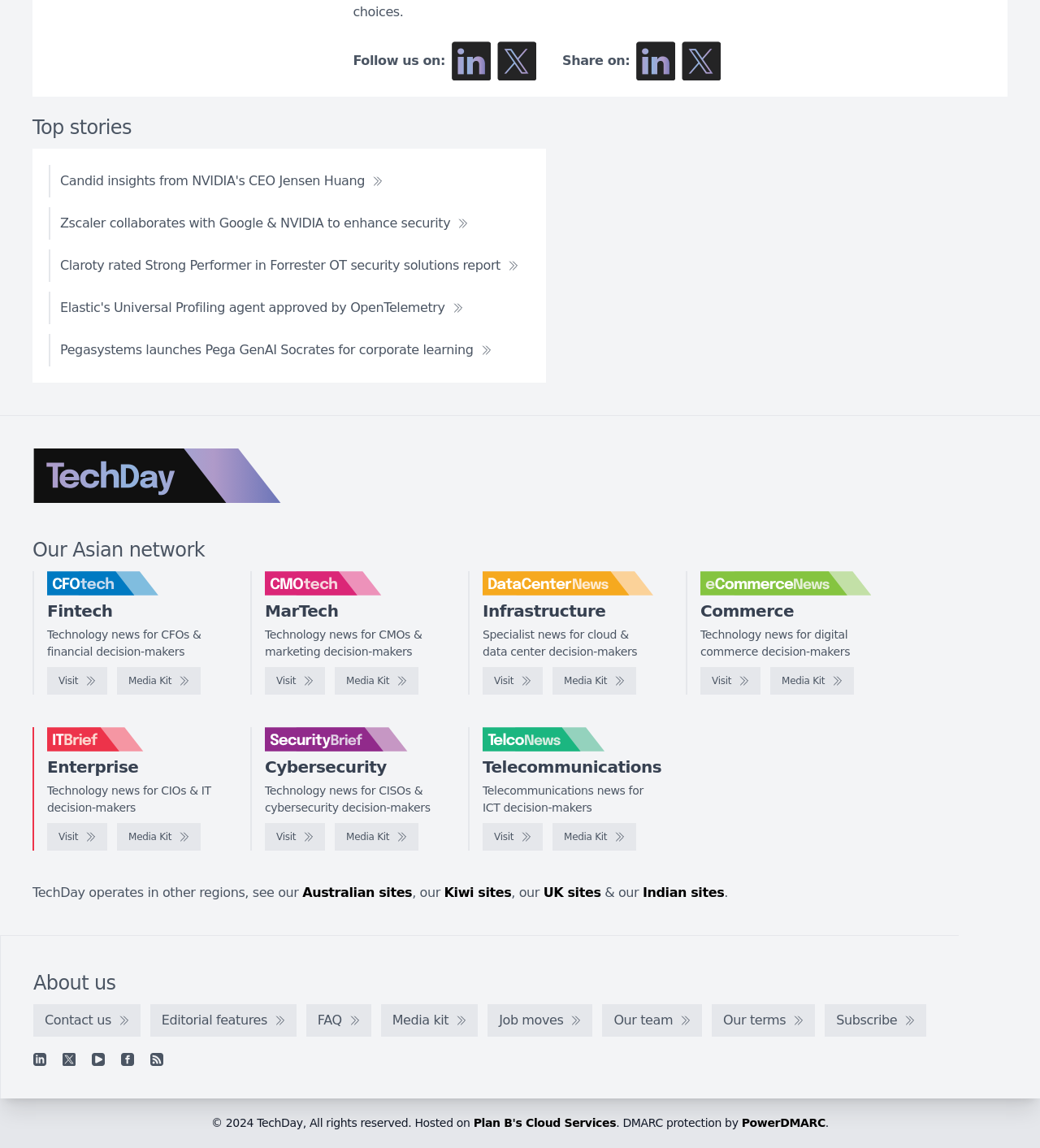Determine the bounding box coordinates of the clickable area required to perform the following instruction: "Read Candid insights from NVIDIA's CEO Jensen Huang". The coordinates should be represented as four float numbers between 0 and 1: [left, top, right, bottom].

[0.047, 0.144, 0.379, 0.172]